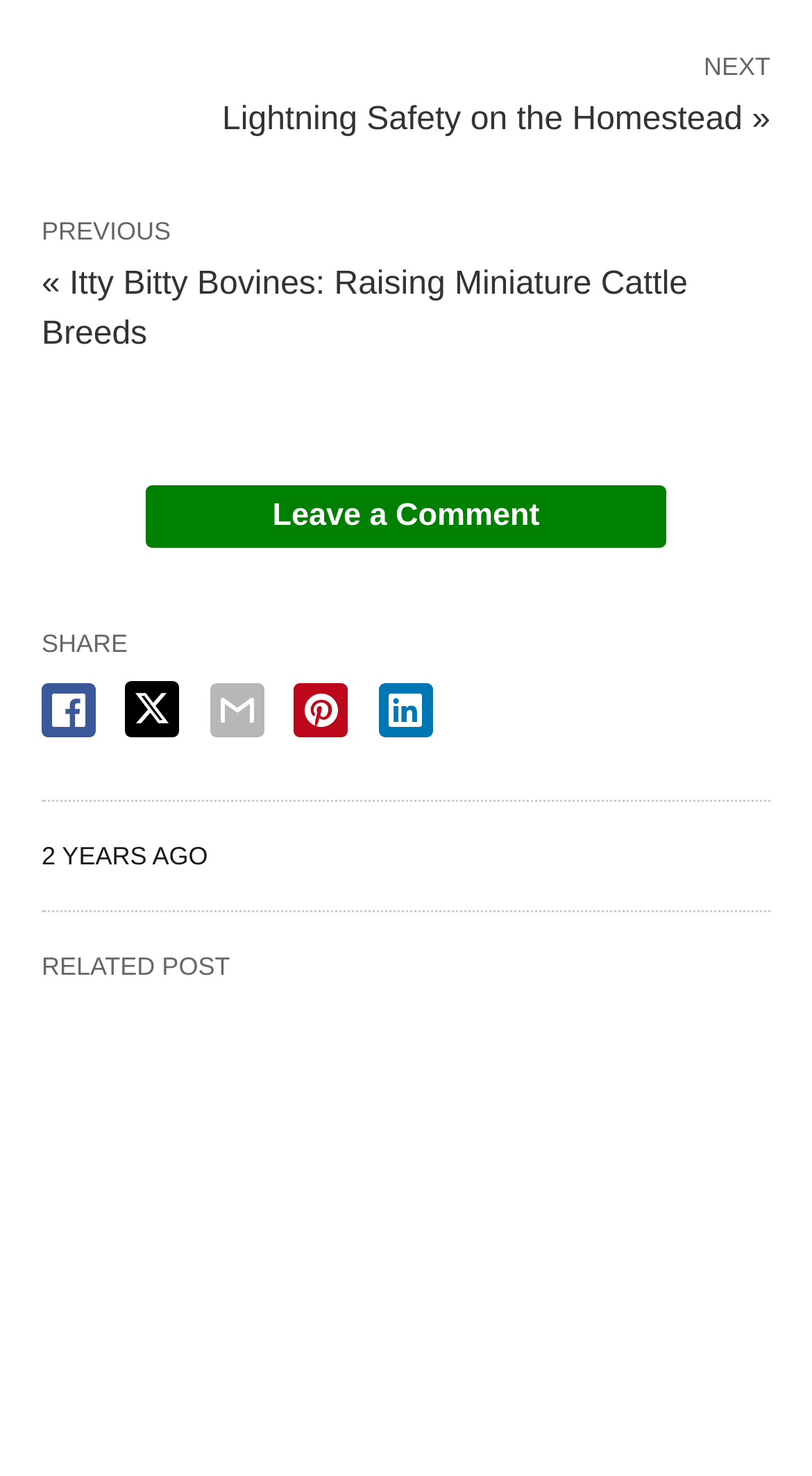Please specify the bounding box coordinates of the clickable region necessary for completing the following instruction: "go to next page". The coordinates must consist of four float numbers between 0 and 1, i.e., [left, top, right, bottom].

[0.274, 0.065, 0.949, 0.099]